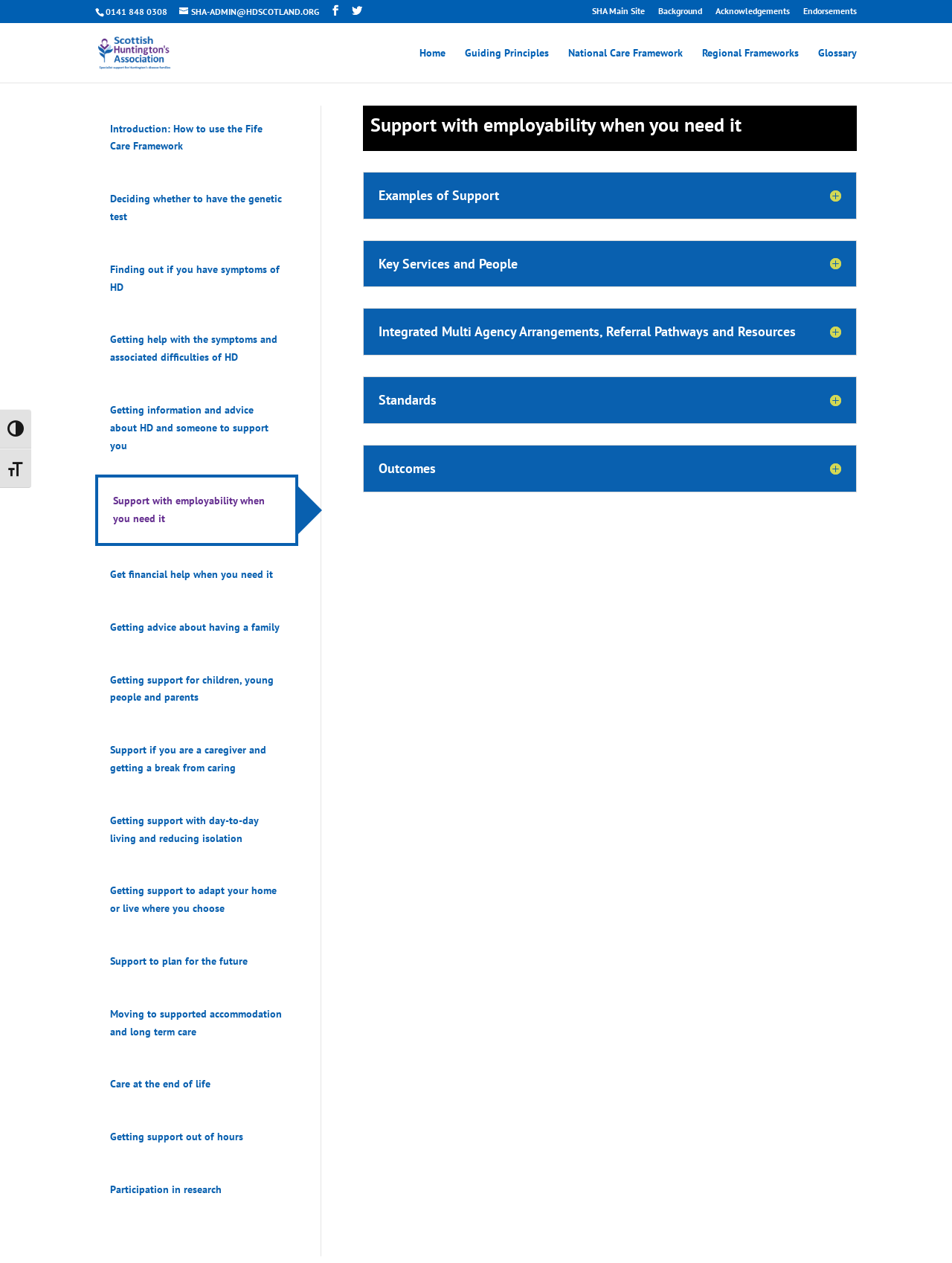Summarize the webpage with a detailed and informative caption.

The webpage is about the National Care Framework for Huntington's Disease, with a focus on support with employability when needed. At the top left corner, there are two buttons for toggling high contrast and font size. Below these buttons, there is a phone number "0141 848 0308" and an email address "SHA-ADMIN@HDSCOTLAND.ORG". 

On the top right corner, there are several links, including "SHA Main Site", "Background", "Acknowledgements", and "Endorsements". 

Below these links, there is a main navigation menu with links to "Home", "Guiding Principles", "National Care Framework", "Regional Frameworks", "Glossary", and others. 

The main content of the webpage is divided into sections, each with a heading and several links. The sections include "Introduction: How to use the Fife Care Framework", "Deciding whether to have the genetic test", "Finding out if you have symptoms of HD", and others. 

There are 15 sections in total, each with a heading and several links. The headings are "Support with employability when you need it", "Examples of Support", "Key Services and People", "Integrated Multi Agency Arrangements, Referral Pathways and Resources", "Standards", and "Outcomes". 

At the top of the main content, there is a logo and a link to "National Care Framework for Huntington's Disease".